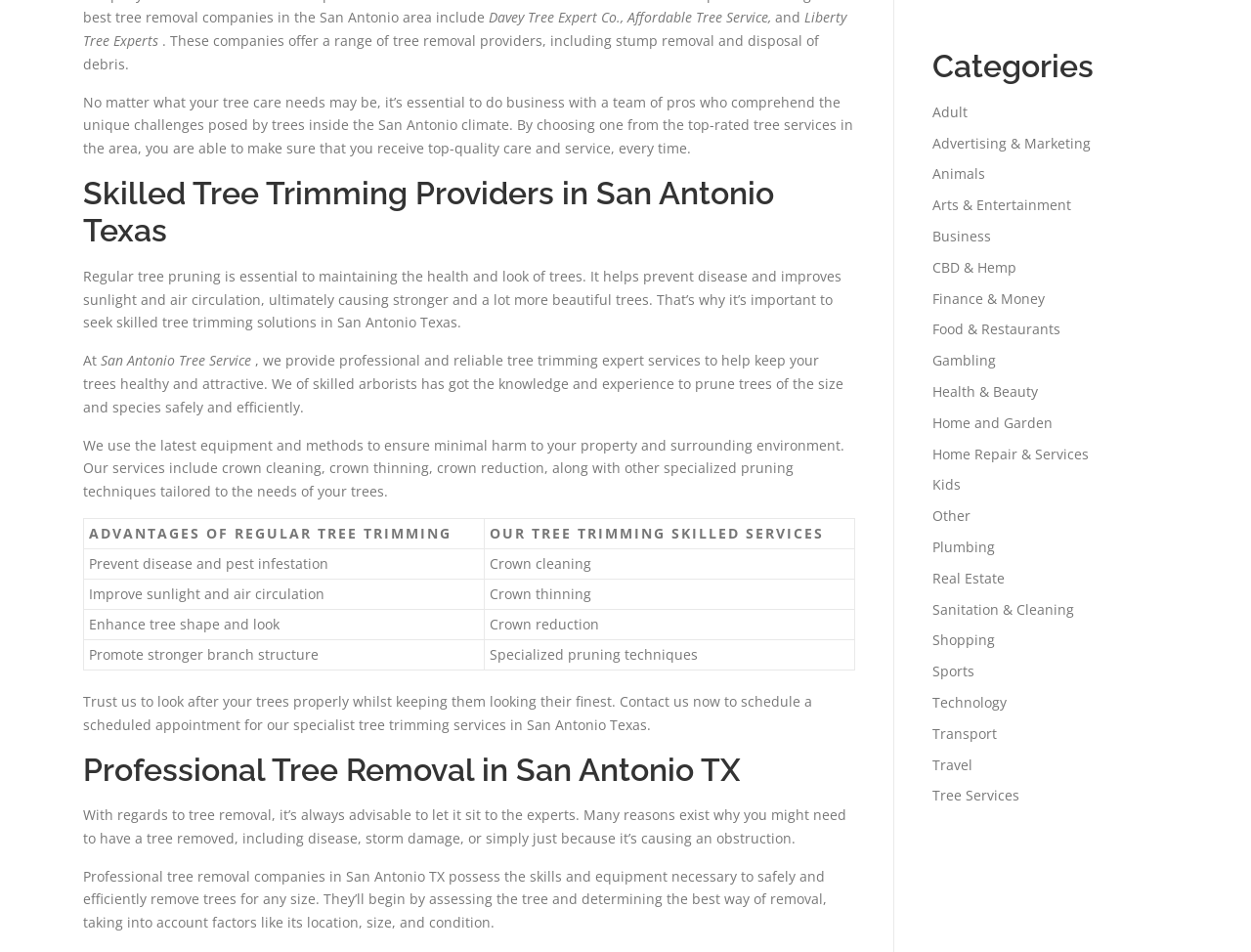Provide a one-word or brief phrase answer to the question:
What is the company name mentioned in the heading?

Davey Tree Expert Co.